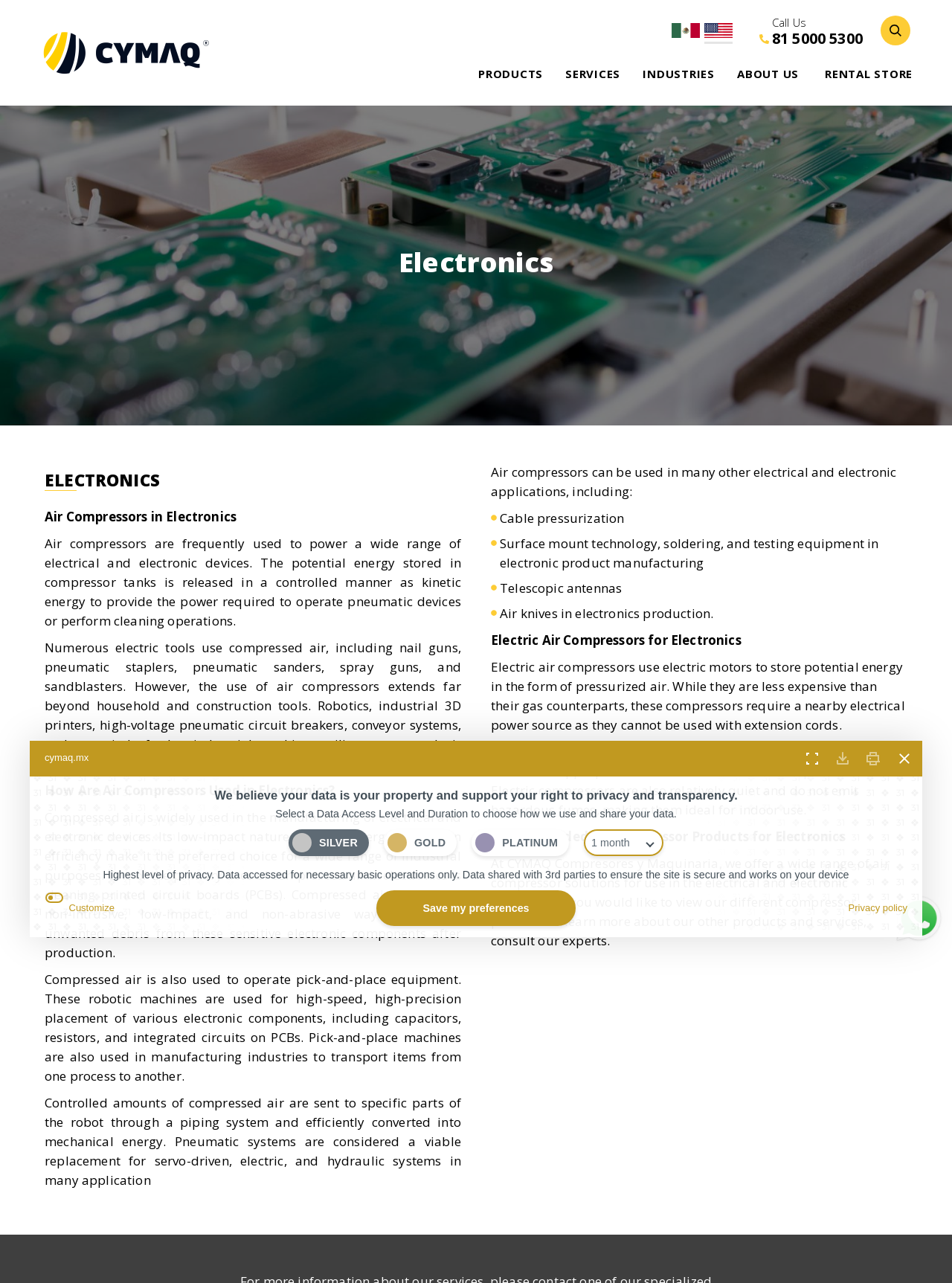Find the bounding box coordinates of the clickable element required to execute the following instruction: "Click the 'RENTAL STORE' link". Provide the coordinates as four float numbers between 0 and 1, i.e., [left, top, right, bottom].

[0.856, 0.04, 0.969, 0.075]